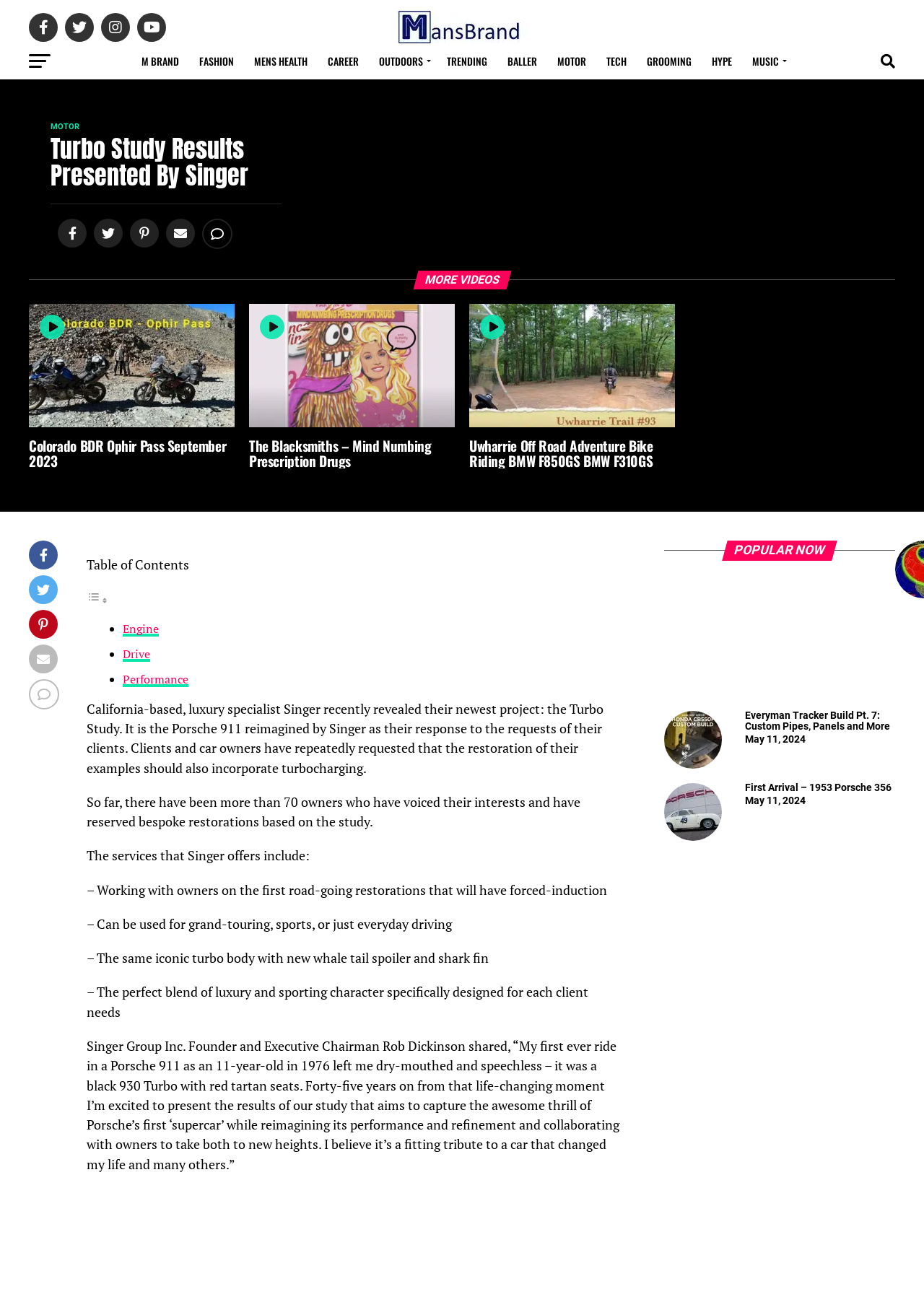Observe the image and answer the following question in detail: How many owners have voiced their interests in the Turbo Study?

According to the text 'So far, there have been more than 70 owners who have voiced their interests and have reserved bespoke restorations based on the study.', we can conclude that more than 70 owners have voiced their interests in the Turbo Study.